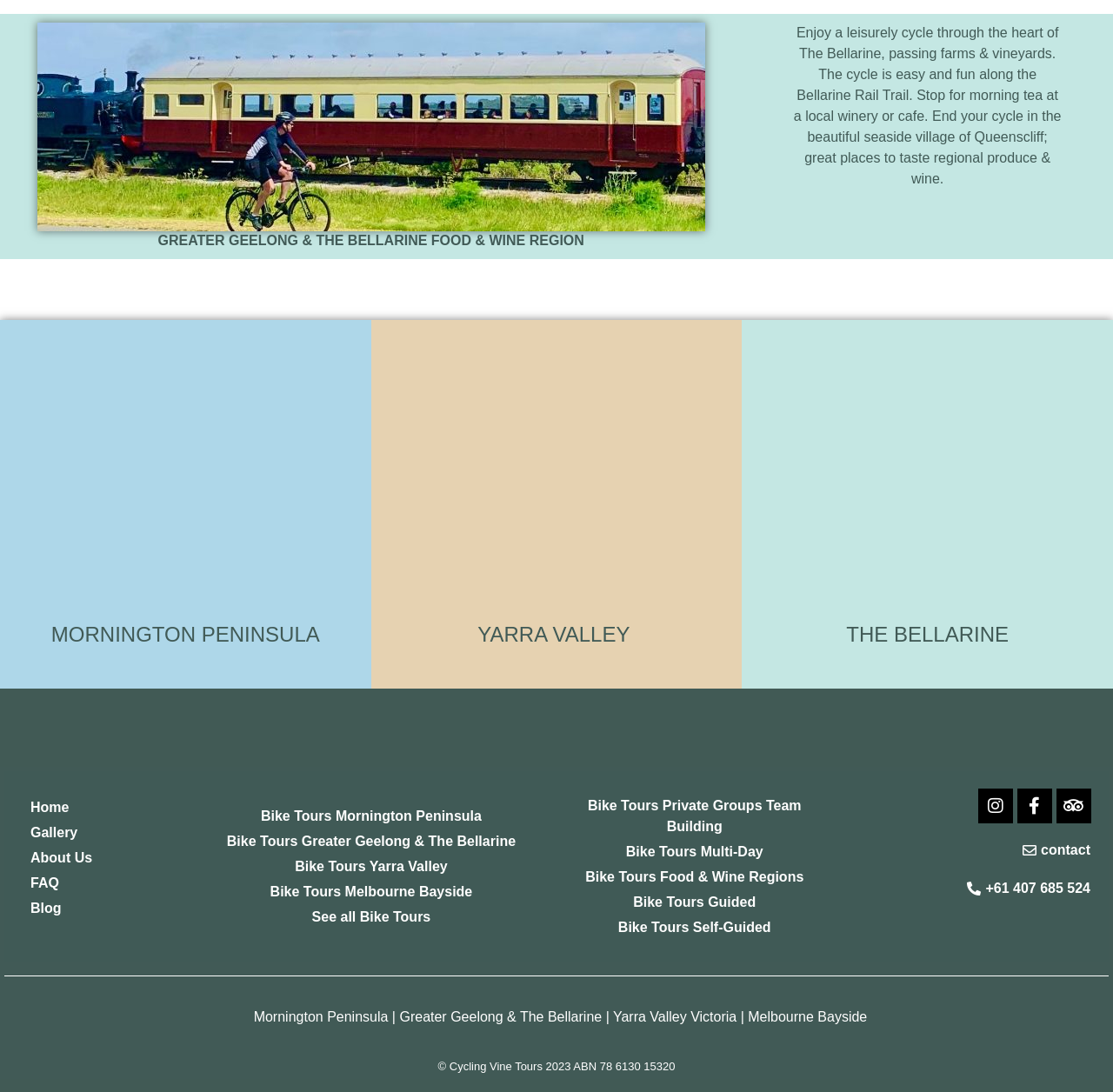Using the given element description, provide the bounding box coordinates (top-left x, top-left y, bottom-right x, bottom-right y) for the corresponding UI element in the screenshot: Facebook-f

[0.914, 0.722, 0.945, 0.754]